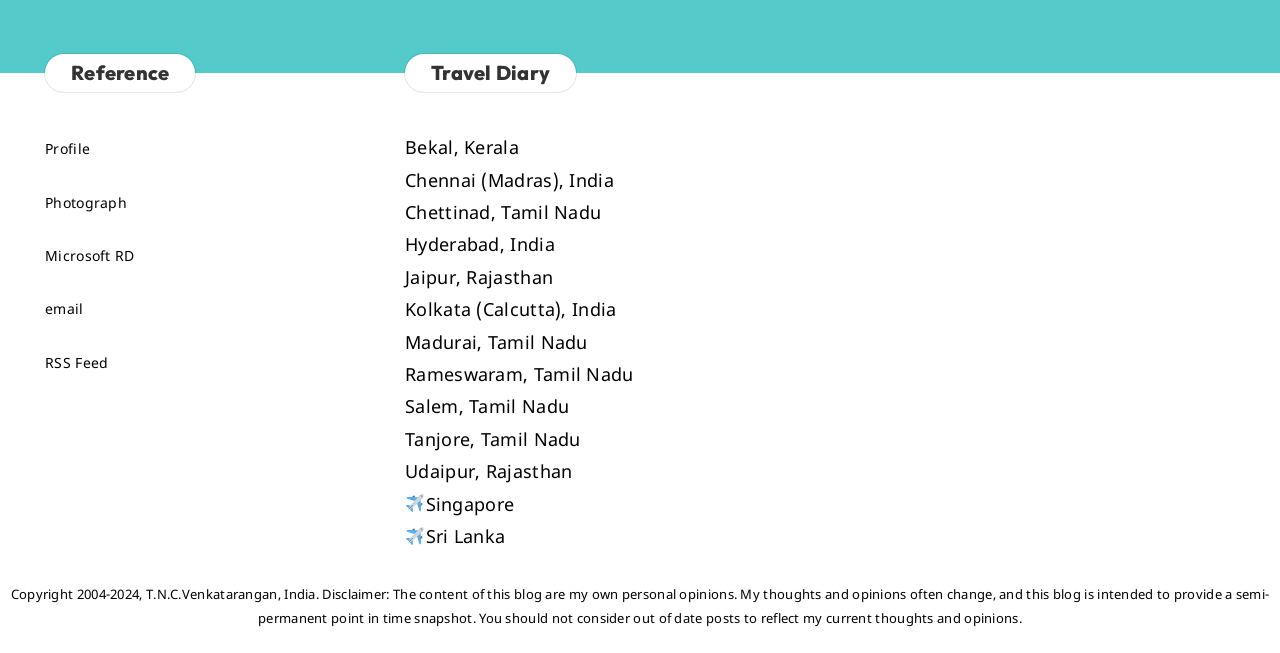Using the information shown in the image, answer the question with as much detail as possible: What is the country associated with the link 'Chennai (Madras), India'?

The link 'Chennai (Madras), India' explicitly mentions the country 'India' in its text, indicating that Chennai (Madras) is a location within India.